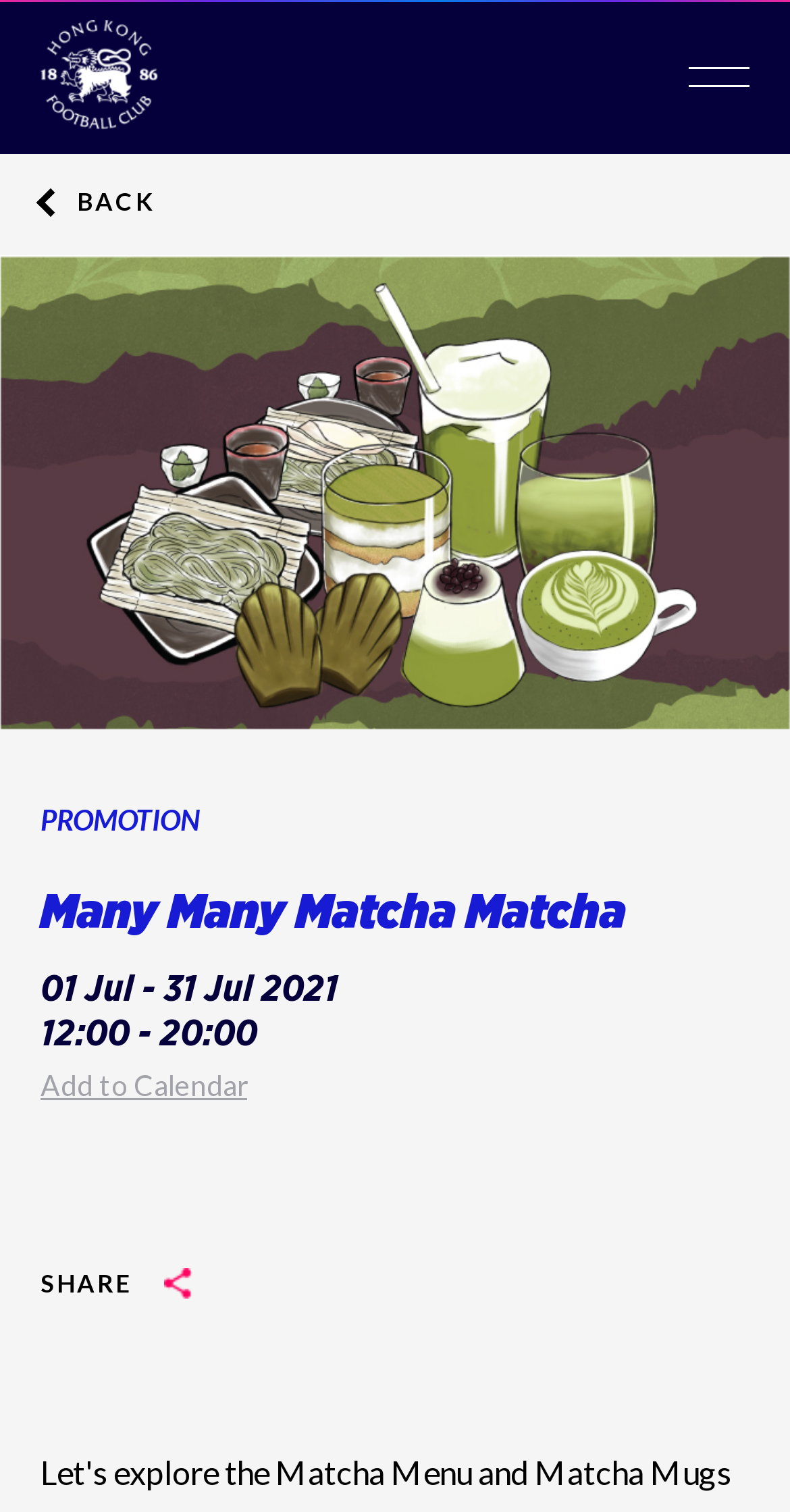Please find the main title text of this webpage.

Many Many Matcha Matcha